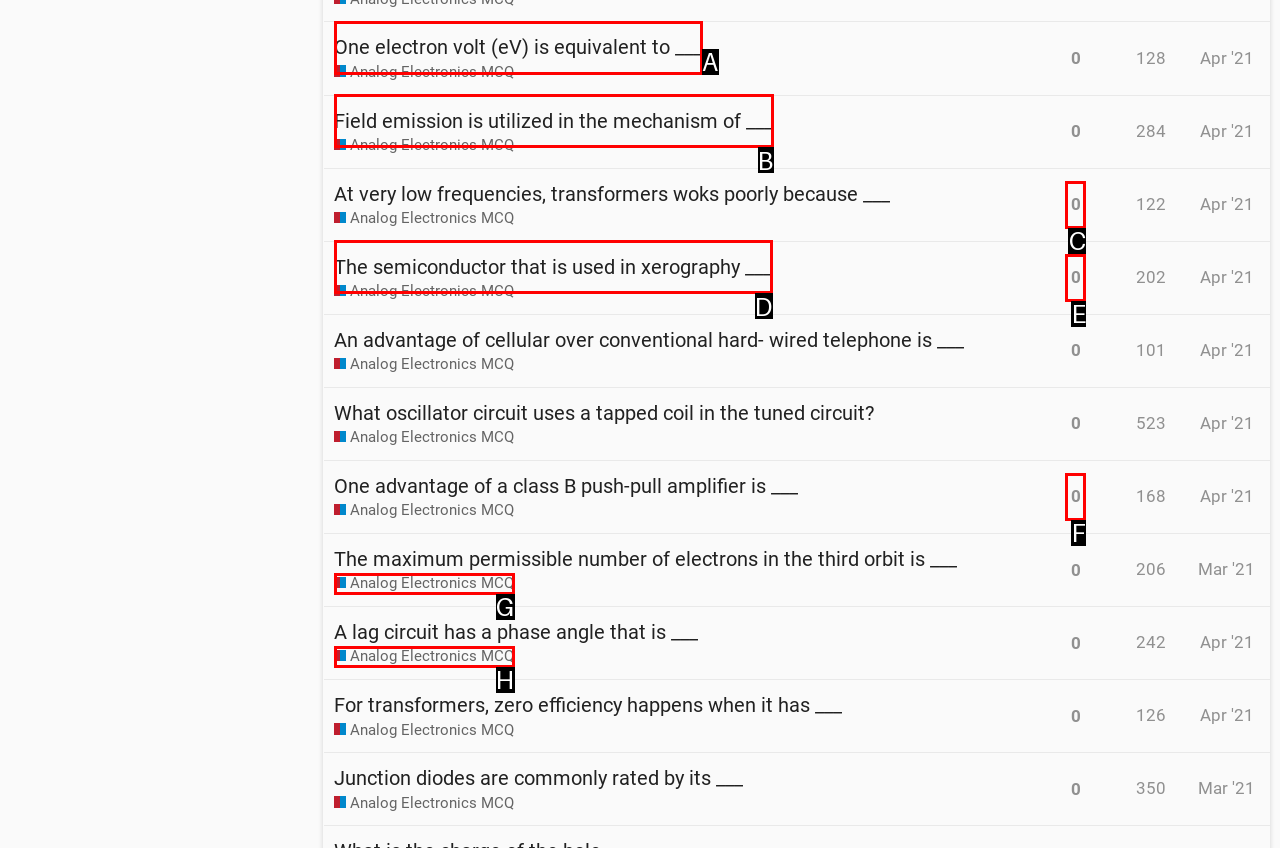Determine which option should be clicked to carry out this task: View topic about Field emission
State the letter of the correct choice from the provided options.

B